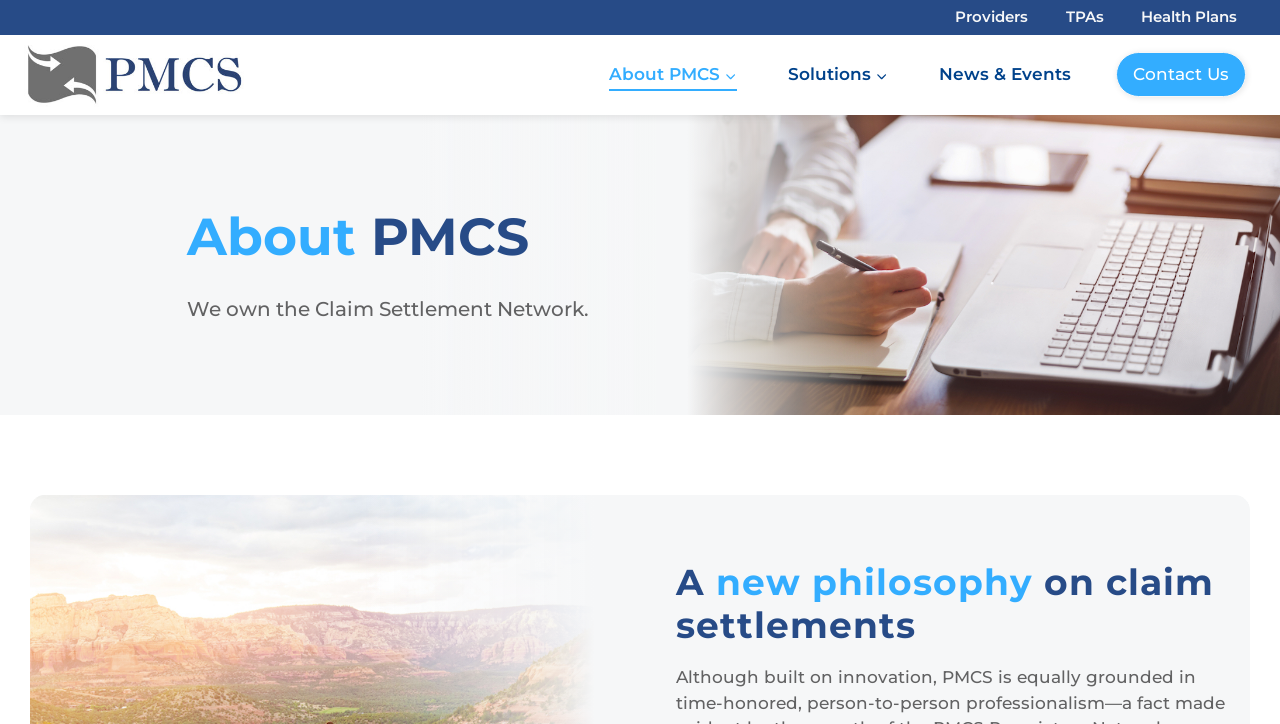What is the first link in the primary navigation menu? Using the information from the screenshot, answer with a single word or phrase.

About PMCS